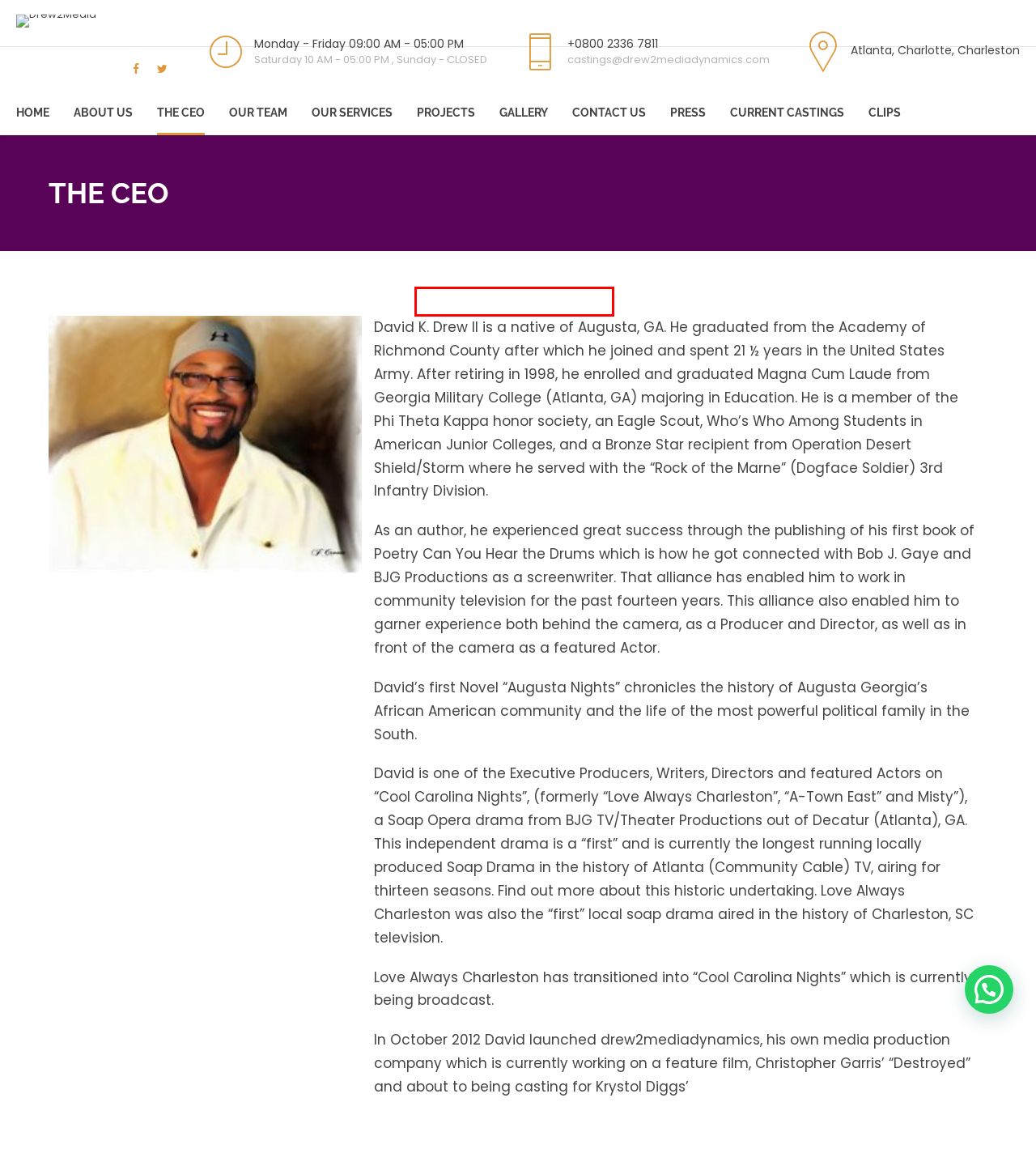You are provided with a screenshot of a webpage where a red rectangle bounding box surrounds an element. Choose the description that best matches the new webpage after clicking the element in the red bounding box. Here are the choices:
A. Planet Venus - Drew2Media
B. Augusta Nights - Drew2Media
C. Projects - Drew2Media
D. Our Team - Drew2Media
E. About us - Drew2Media
F. Prentice Place - Drew2Media
G. Services - Drew2Media
H. Destroyed - Drew2Media

B